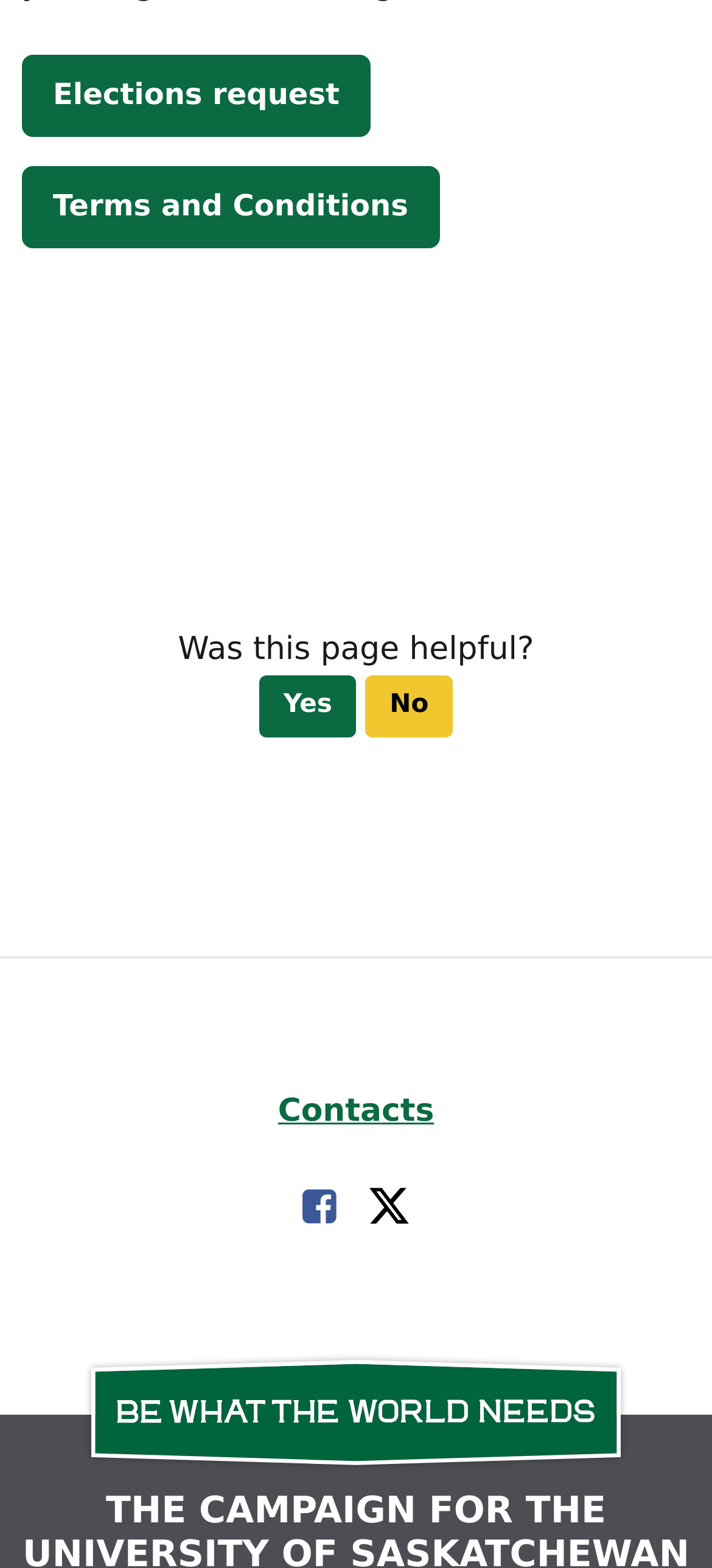Answer the question below with a single word or a brief phrase: 
What is the question being asked on the webpage?

Was this page helpful?